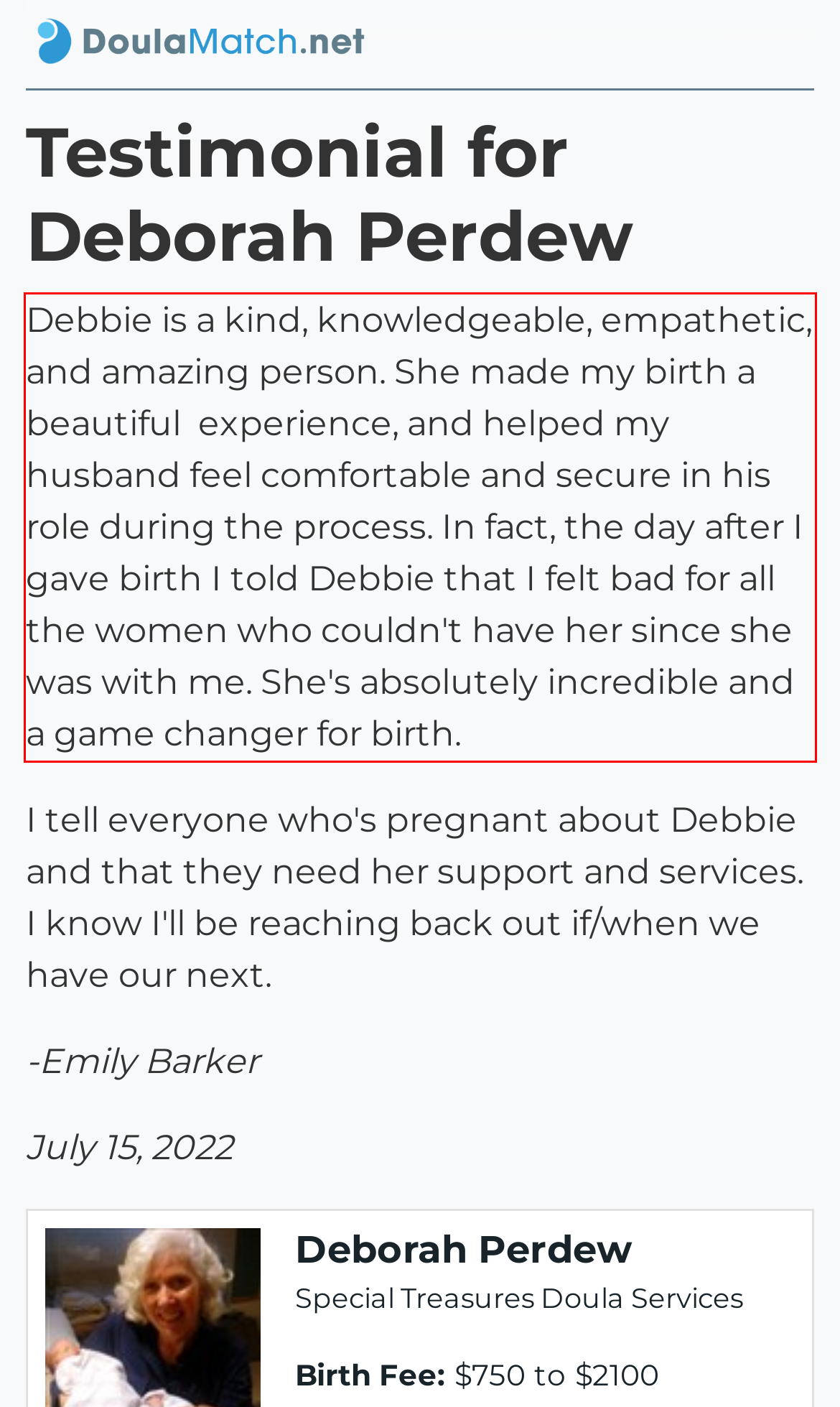Perform OCR on the text inside the red-bordered box in the provided screenshot and output the content.

Debbie is a kind, knowledgeable, empathetic, and amazing person. She made my birth a beautiful experience, and helped my husband feel comfortable and secure in his role during the process. In fact, the day after I gave birth I told Debbie that I felt bad for all the women who couldn't have her since she was with me. She's absolutely incredible and a game changer for birth.